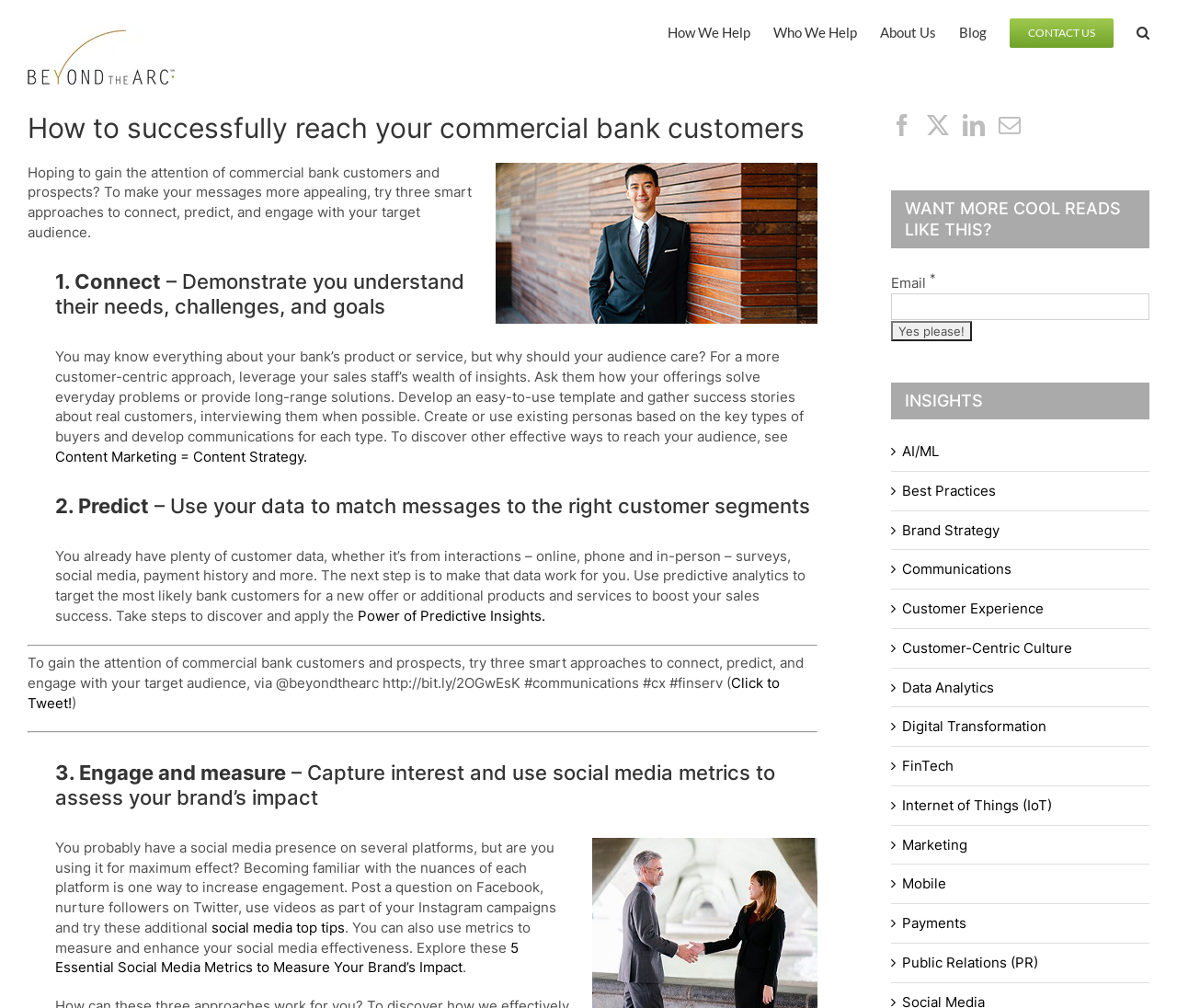Find and indicate the bounding box coordinates of the region you should select to follow the given instruction: "Subscribe to the newsletter".

[0.757, 0.291, 0.977, 0.317]